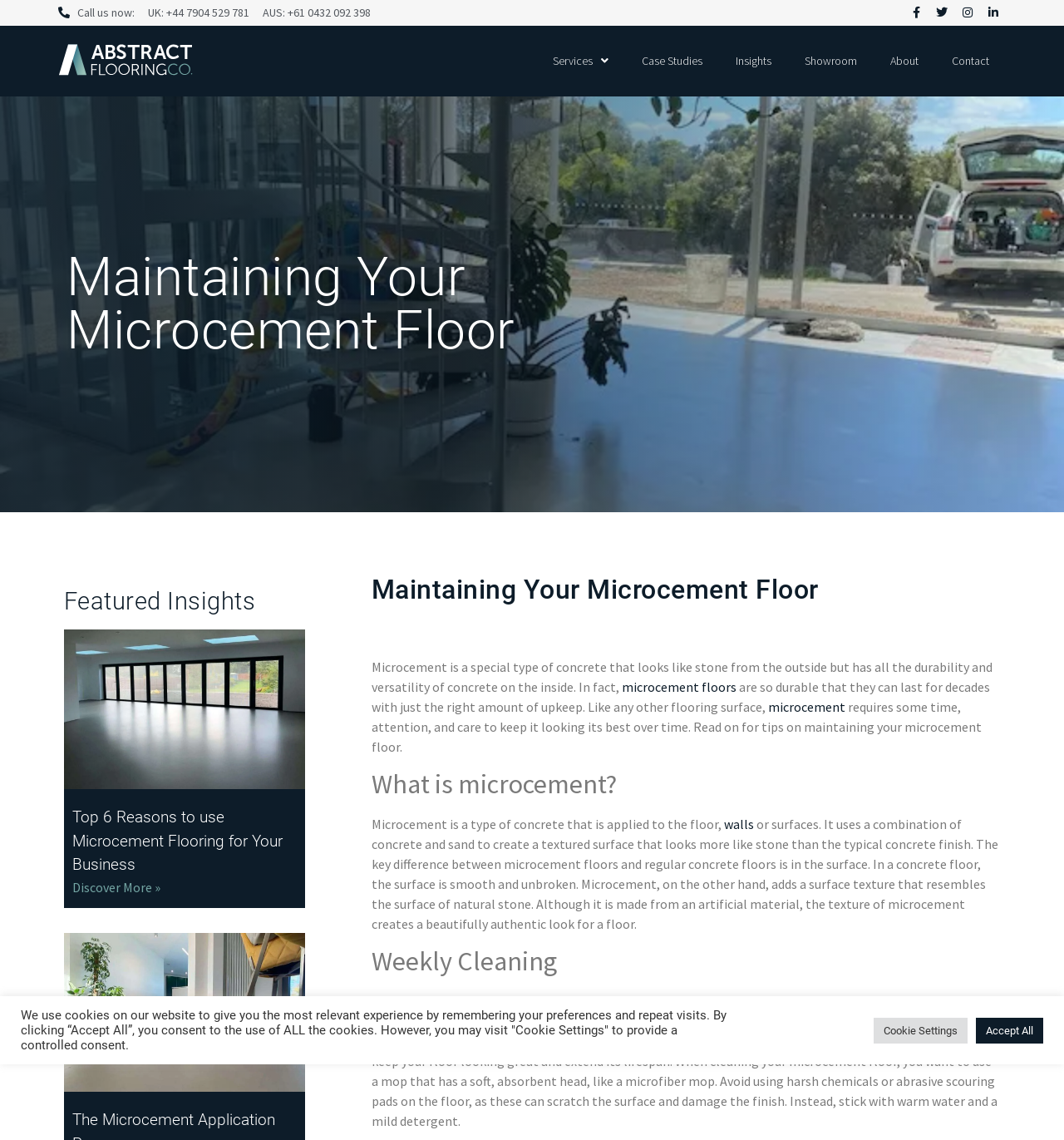Determine the bounding box coordinates for the element that should be clicked to follow this instruction: "Explore our Services". The coordinates should be given as four float numbers between 0 and 1, in the format [left, top, right, bottom].

[0.504, 0.043, 0.588, 0.064]